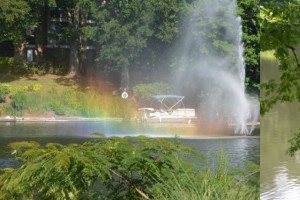Provide a thorough description of the image.

The image captures a serene view of a lake, showcasing a picturesque scene with a fountain that emits a gentle spray of water, creating a misty spectacle that catches the sunlight. In the background, a small boat can be seen anchored near the fountain, adding a tranquil element to the scene. Surrounding the water are lush green trees, contributing to the overall natural beauty and peaceful ambiance of the area. The interplay of light and water creates a subtle rainbow effect in the mist, enhancing the visual charm of this idyllic setting.